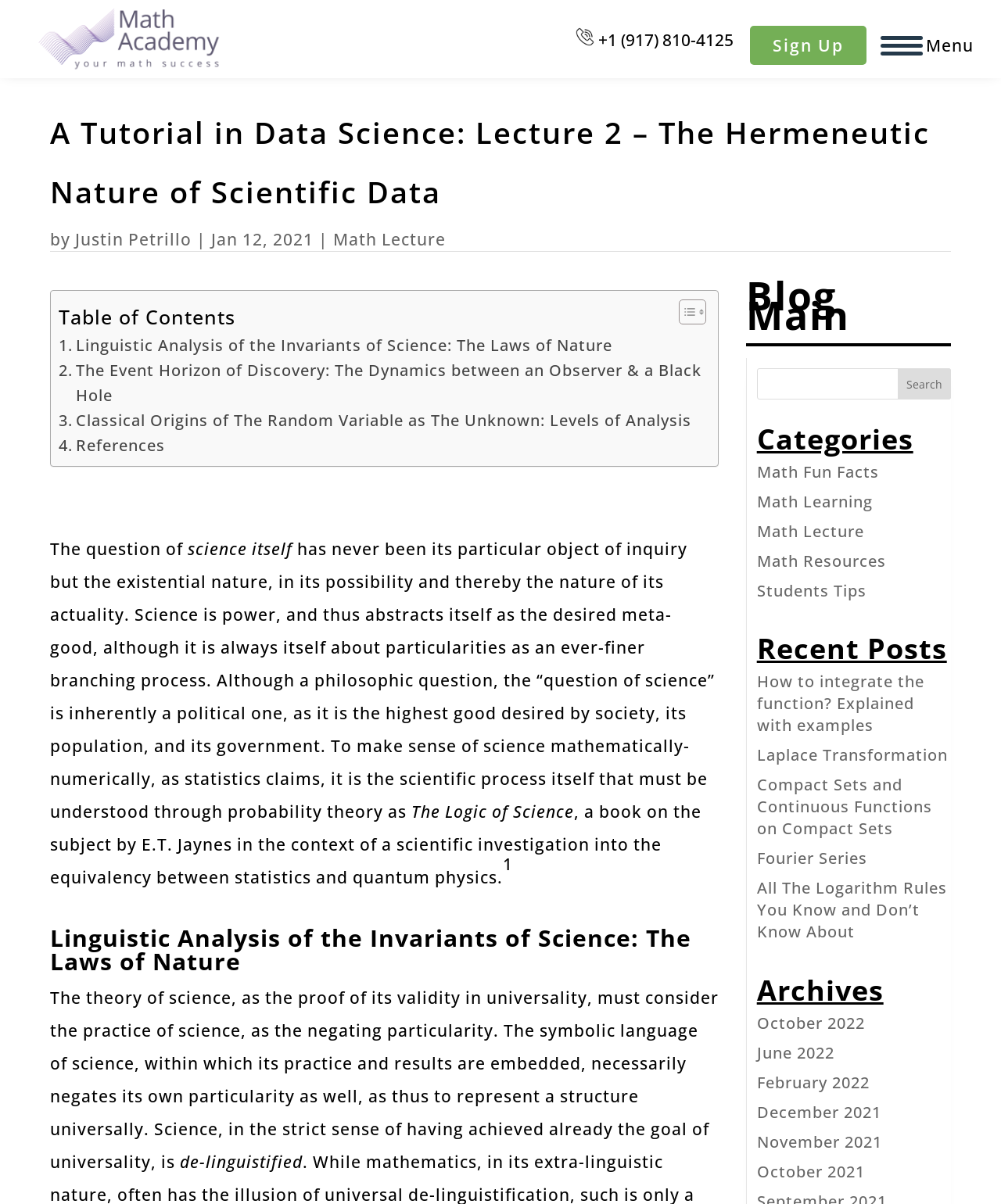What is the topic of the first link in the table of contents?
Please look at the screenshot and answer using one word or phrase.

Linguistic Analysis of the Invariants of Science: The Laws of Nature